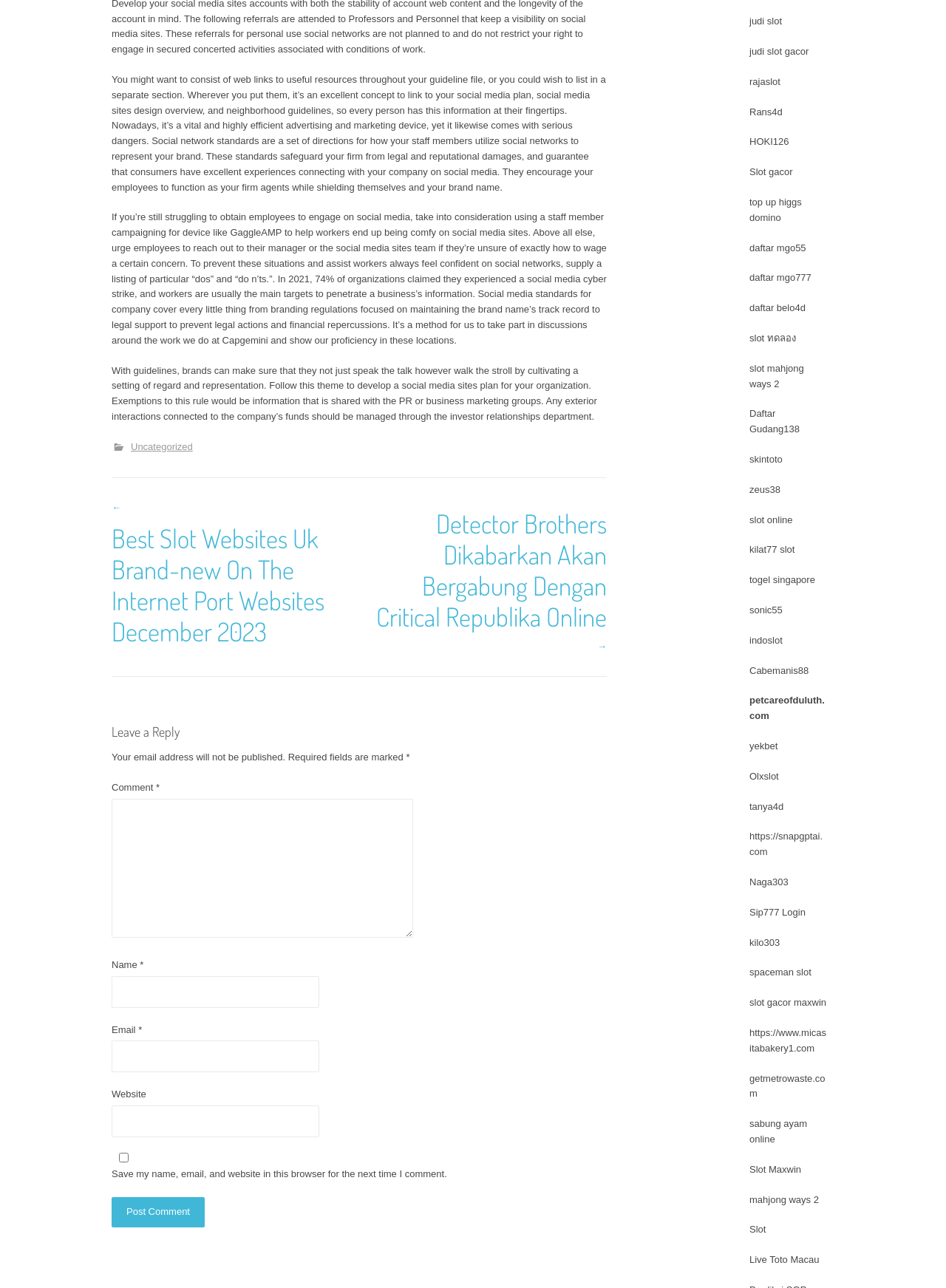For the following element description, predict the bounding box coordinates in the format (top-left x, top-left y, bottom-right x, bottom-right y). All values should be floating point numbers between 0 and 1. Description: parent_node: Website name="url"

None